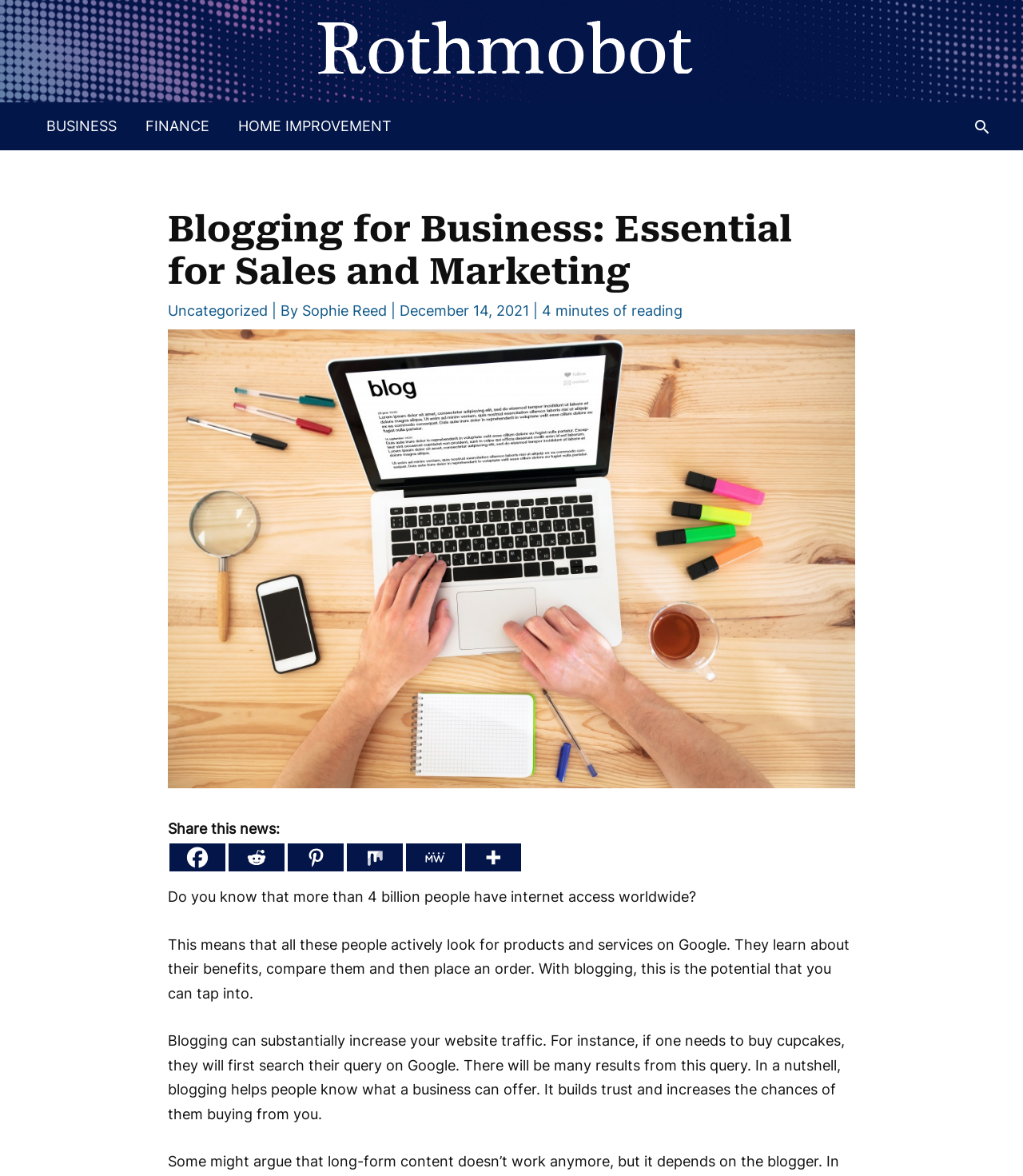Can you determine the main header of this webpage?

Blogging for Business: Essential for Sales and Marketing